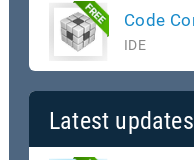Respond with a single word or phrase for the following question: 
Is the software available for free?

Yes